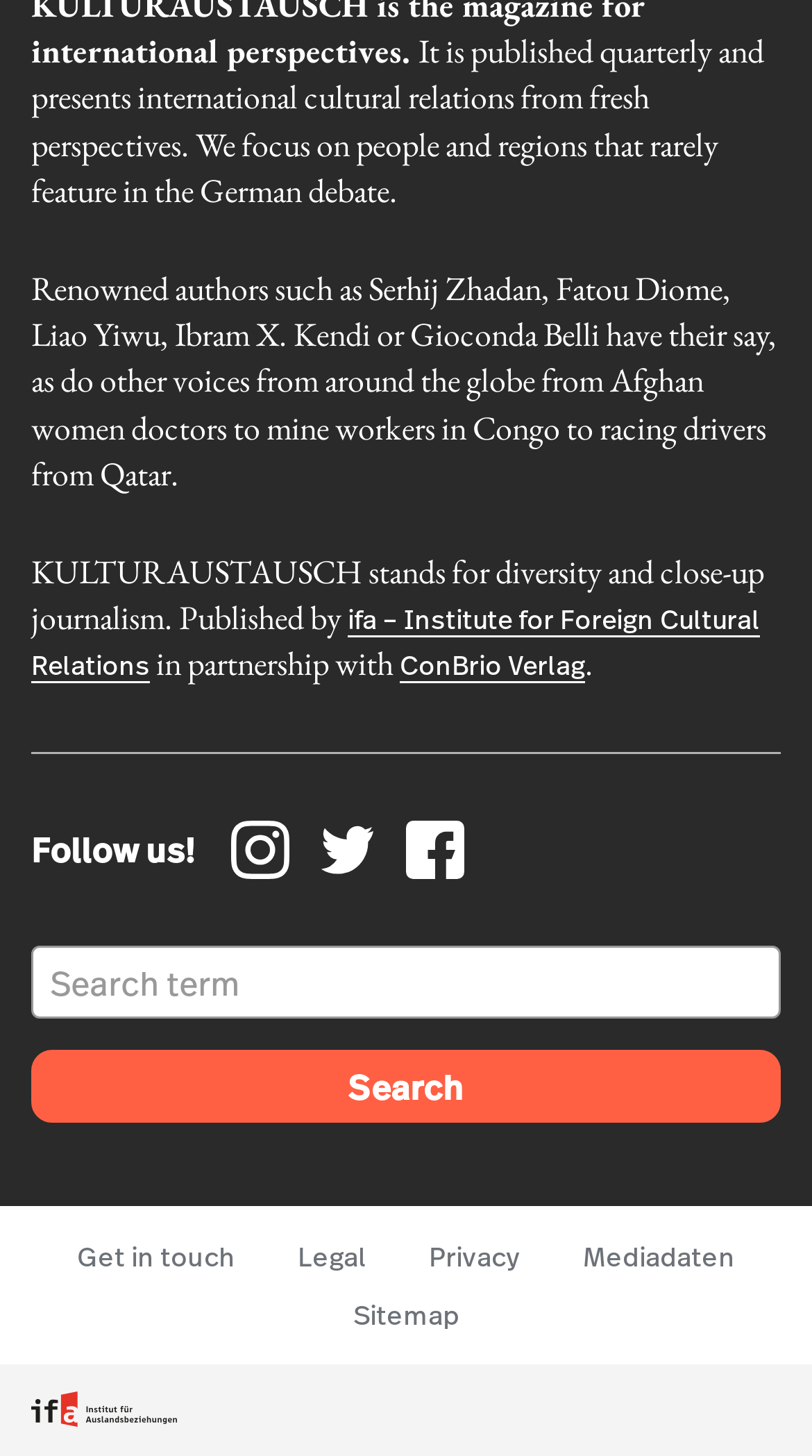Find the bounding box coordinates for the UI element whose description is: "Get in touch". The coordinates should be four float numbers between 0 and 1, in the format [left, top, right, bottom].

[0.056, 0.843, 0.328, 0.883]